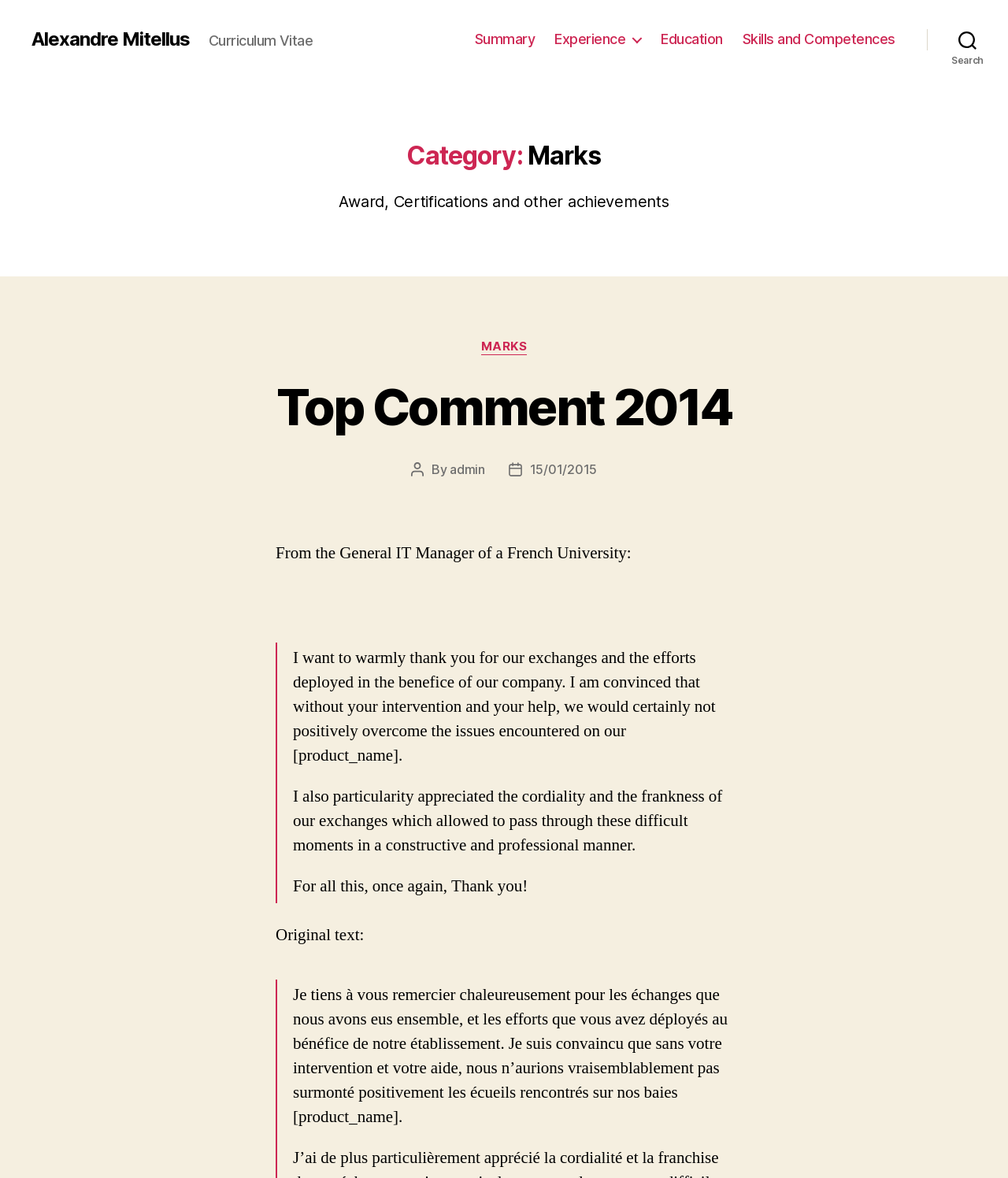Please determine the bounding box coordinates of the element's region to click in order to carry out the following instruction: "Go to Summary". The coordinates should be four float numbers between 0 and 1, i.e., [left, top, right, bottom].

[0.471, 0.026, 0.531, 0.041]